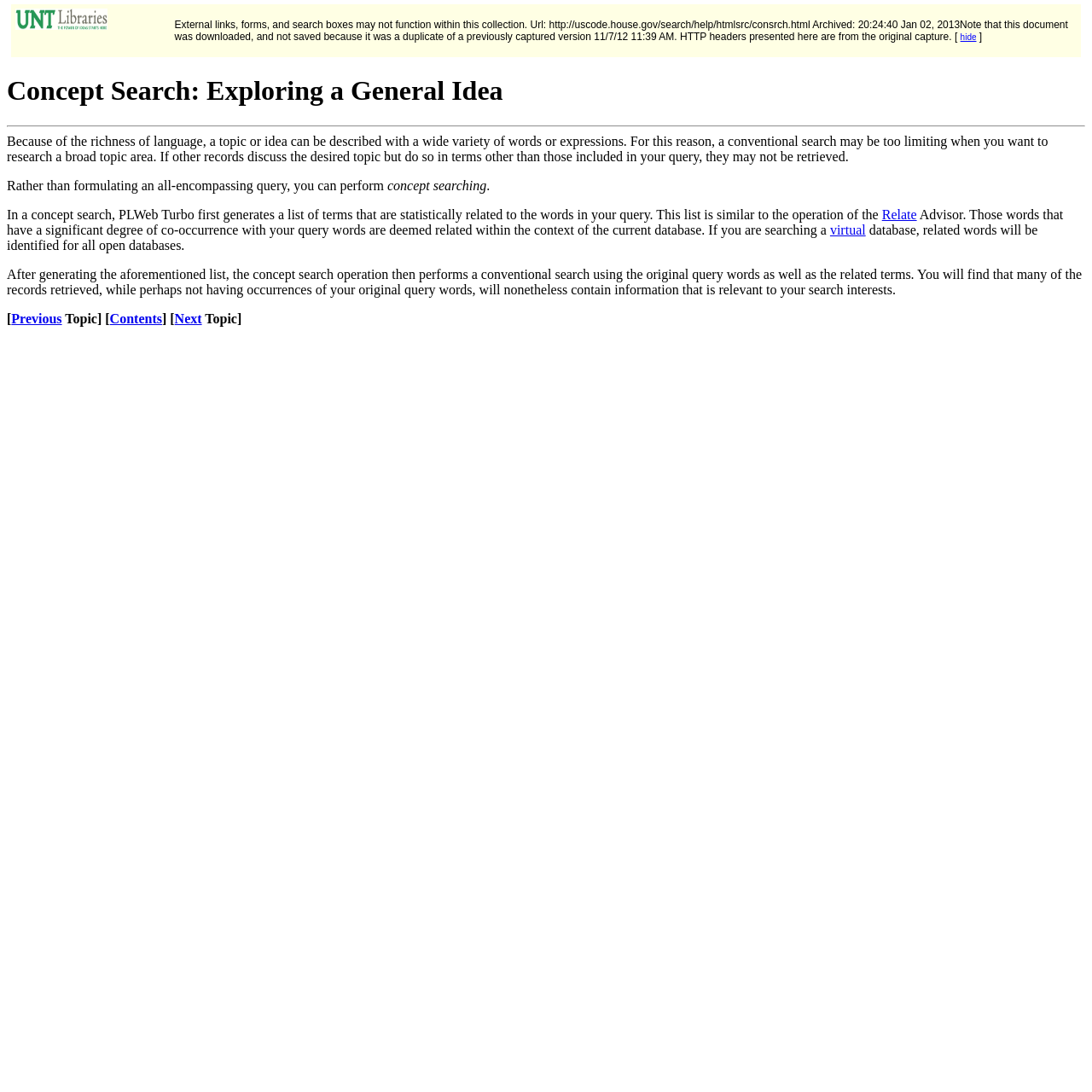Respond with a single word or phrase to the following question:
What type of database is being searched?

Virtual database